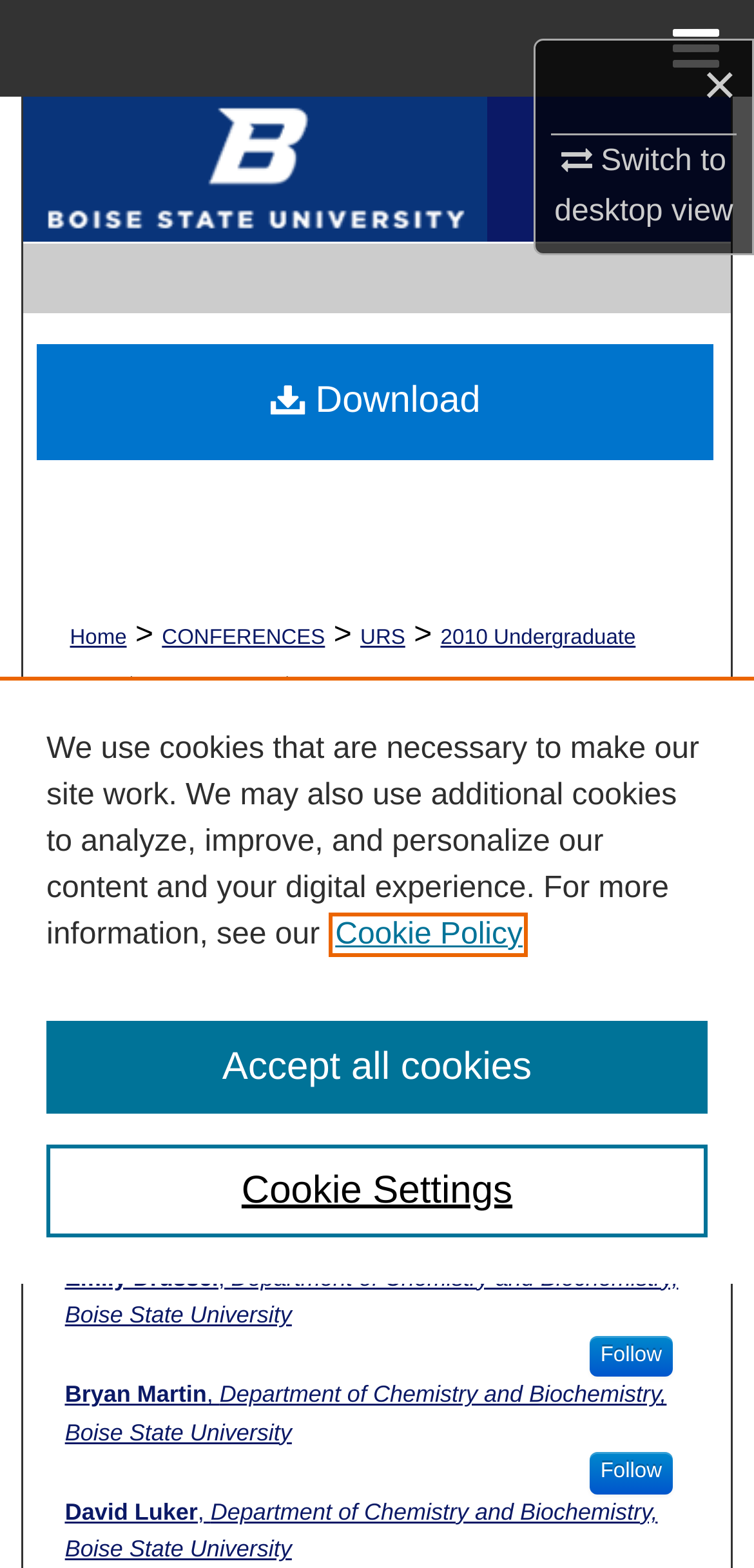Determine the bounding box coordinates of the region to click in order to accomplish the following instruction: "Switch to desktop view". Provide the coordinates as four float numbers between 0 and 1, specifically [left, top, right, bottom].

[0.735, 0.088, 0.972, 0.146]